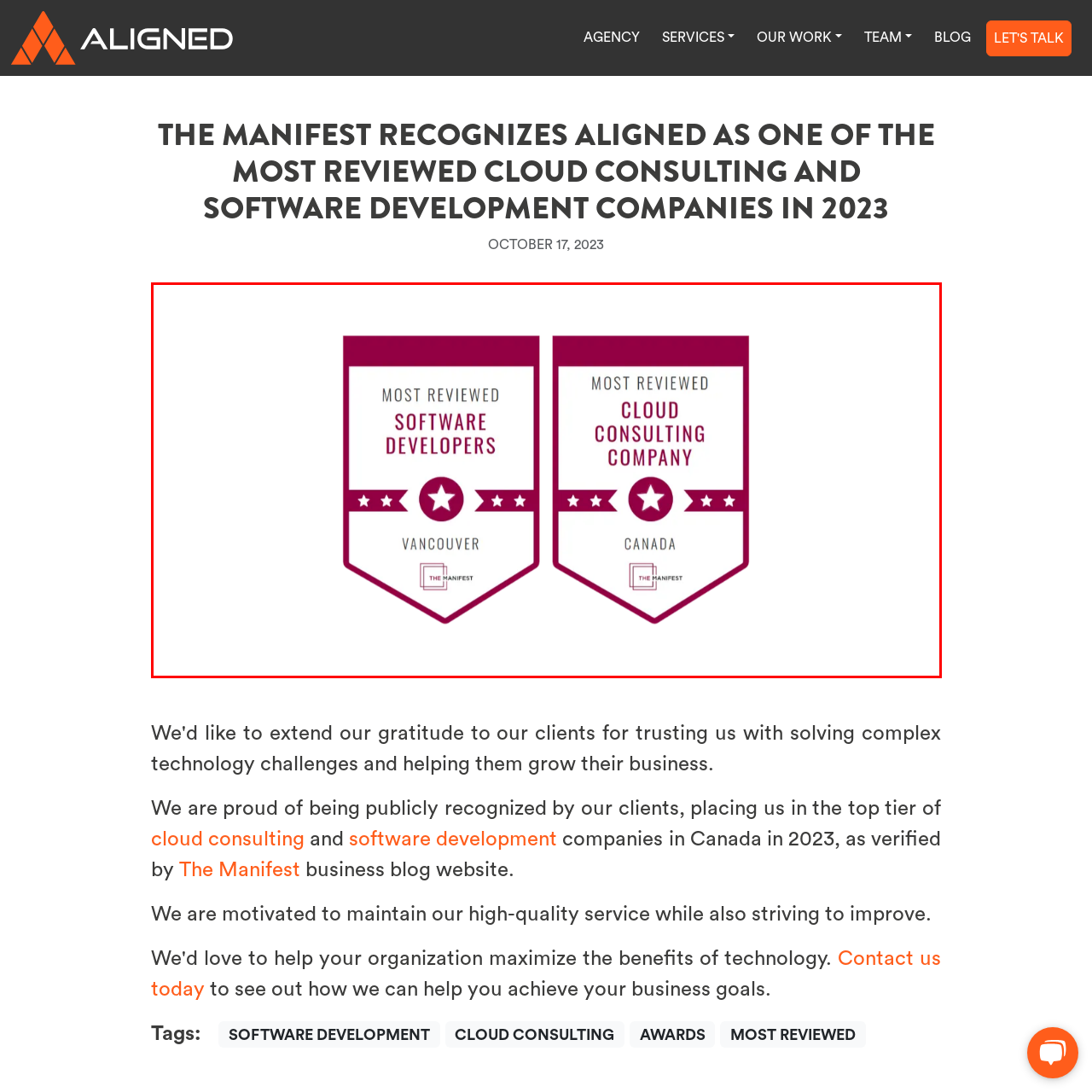Offer a comprehensive narrative for the image inside the red bounding box.

The image features two distinct badges highlighting significant accomplishments of a company recognized for its excellence. On the left, the badge reads "MOST REVIEWED SOFTWARE DEVELOPERS" with "VANCOUVER" prominently displayed at the bottom, indicating a notable recognition within the software development sector specific to that city. On the right, the badge states "MOST REVIEWED CLOUD CONSULTING COMPANY," with "CANADA" featured below, suggesting a commendable standing in the broader cloud consulting landscape across the nation. Both badges are designed with red accents, complemented by star graphics, and are labeled with the logo of "The Manifest," emphasizing the credibility of the recognition. This visual representation serves to showcase the company's achievements and reinforce its reputation in the industry as highlighted in a recent announcement.